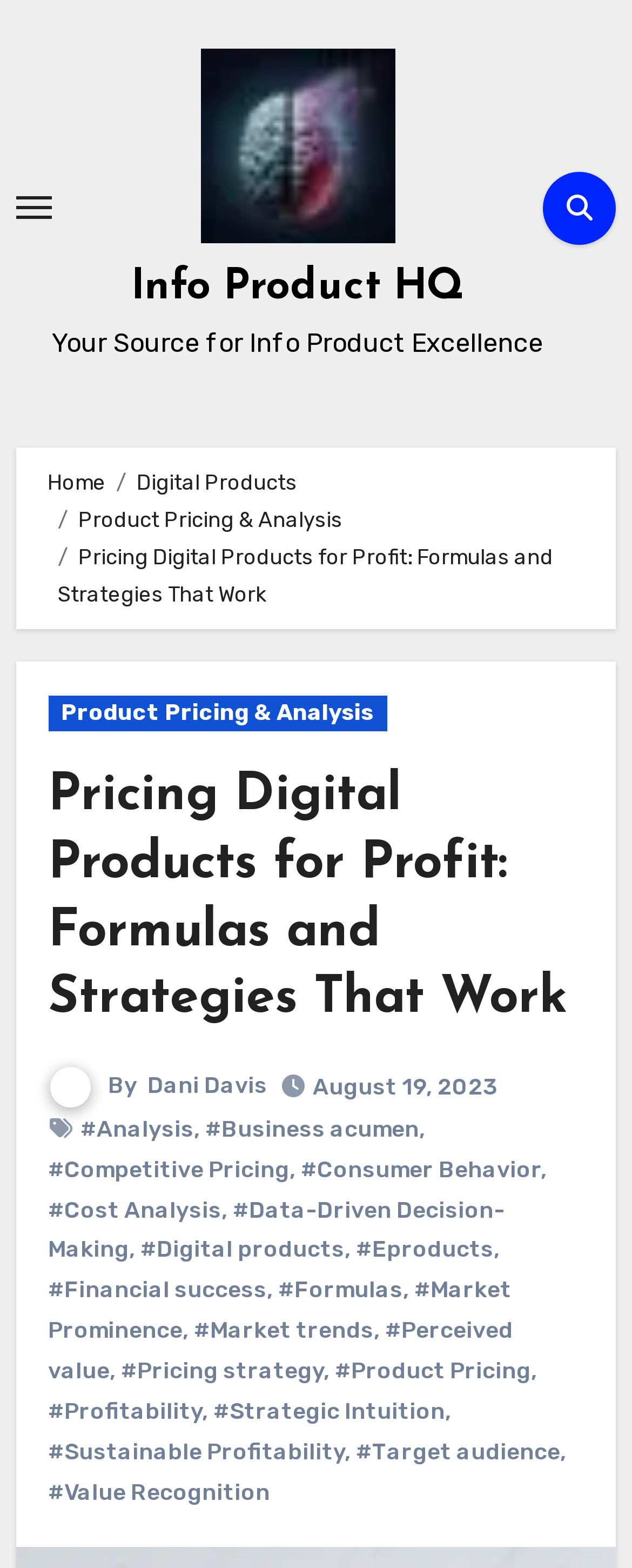Pinpoint the bounding box coordinates of the element you need to click to execute the following instruction: "Toggle navigation". The bounding box should be represented by four float numbers between 0 and 1, in the format [left, top, right, bottom].

[0.025, 0.125, 0.081, 0.14]